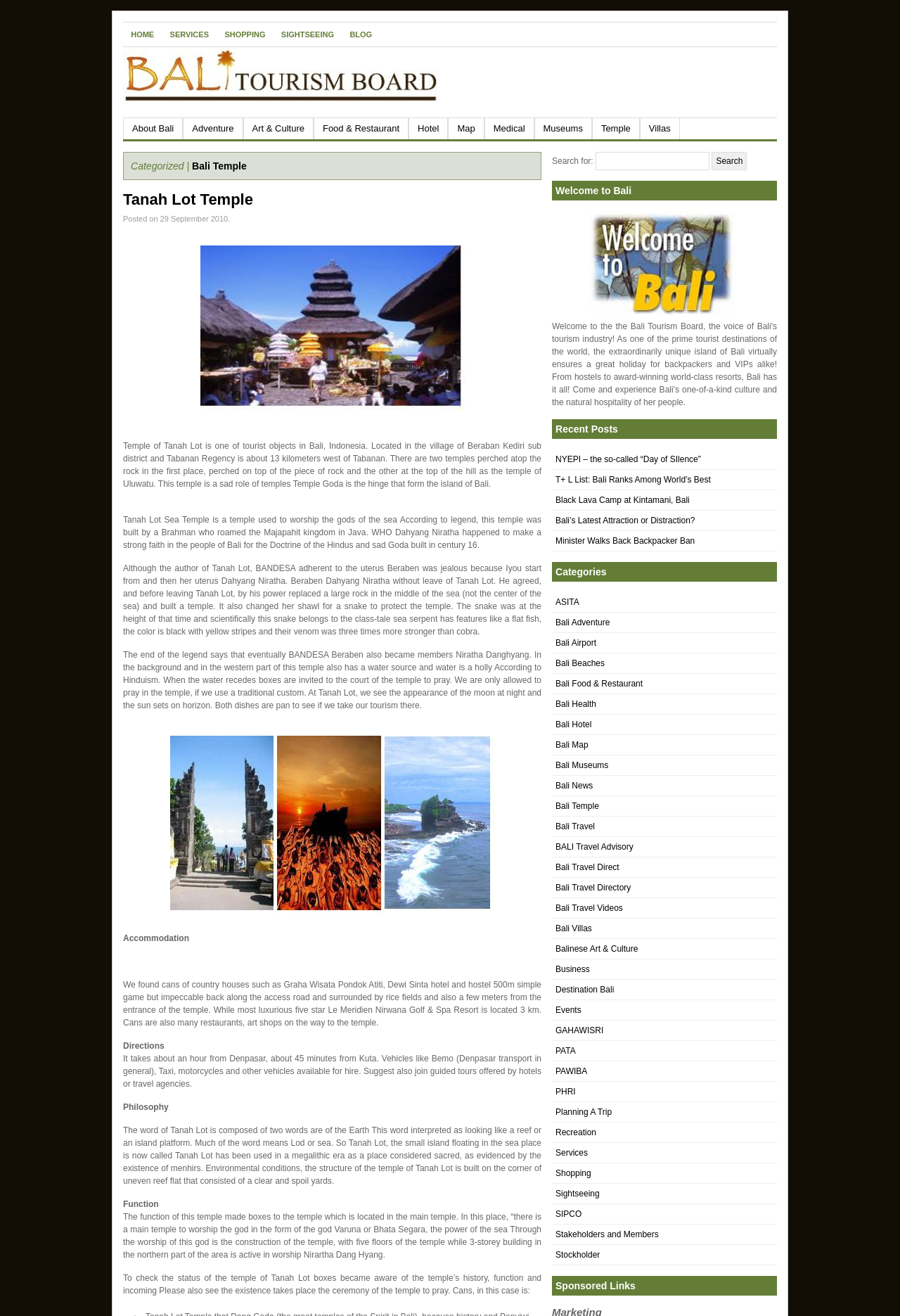Locate the bounding box of the UI element described by: "Search" in the given webpage screenshot.

None